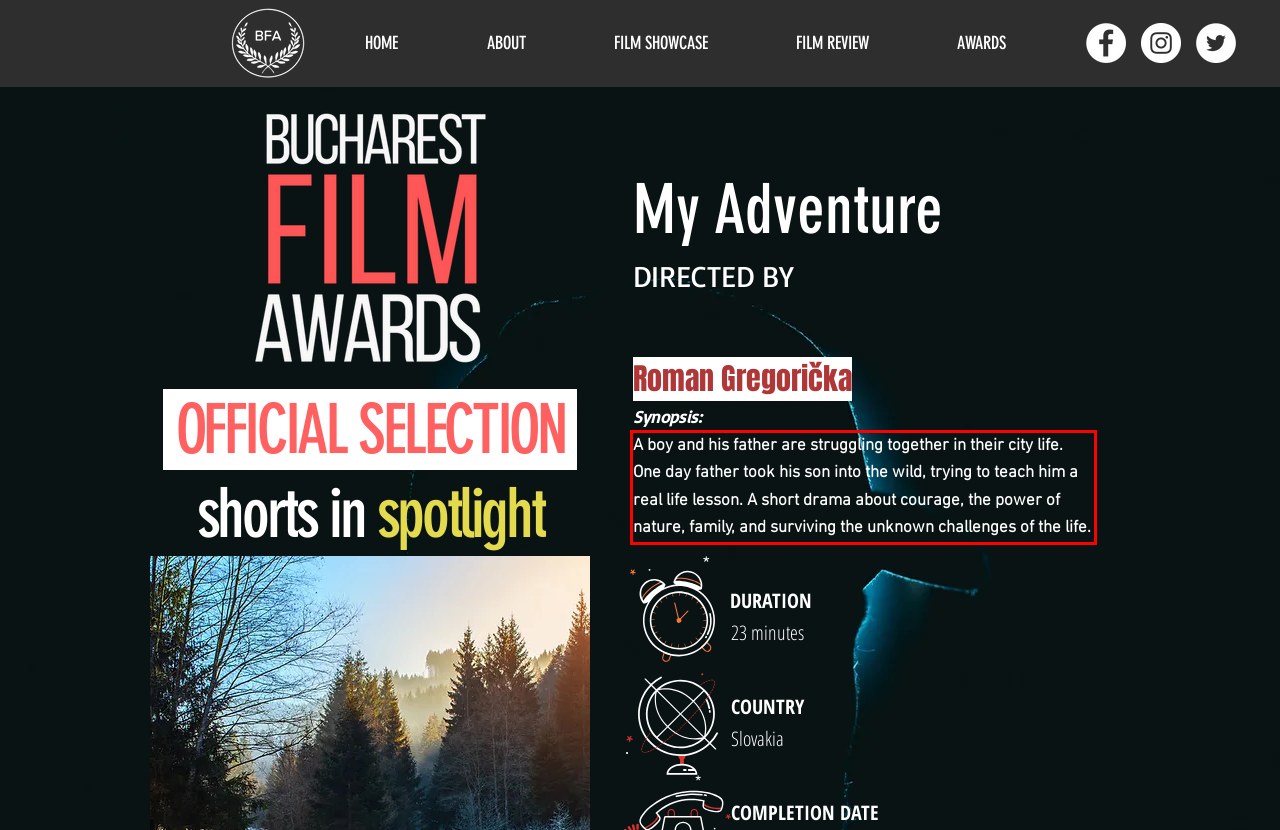Please analyze the provided webpage screenshot and perform OCR to extract the text content from the red rectangle bounding box.

A boy and his father are struggling together in their city life. One day father took his son into the wild, trying to teach him a real life lesson. A short drama about courage, the power of nature, family, and surviving the unknown challenges of the life.